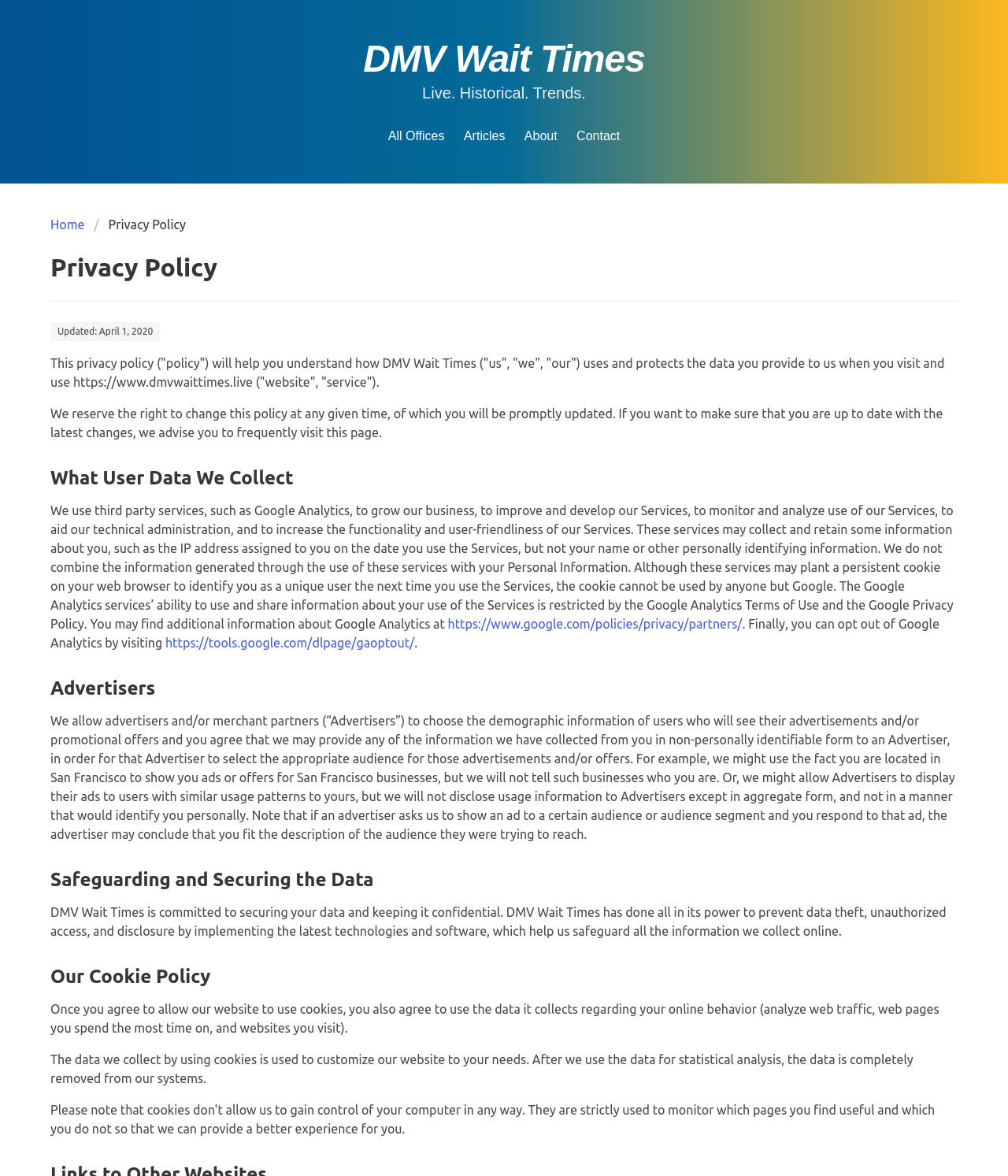Please indicate the bounding box coordinates for the clickable area to complete the following task: "Click the 'All Offices' link". The coordinates should be specified as four float numbers between 0 and 1, i.e., [left, top, right, bottom].

[0.385, 0.11, 0.441, 0.121]